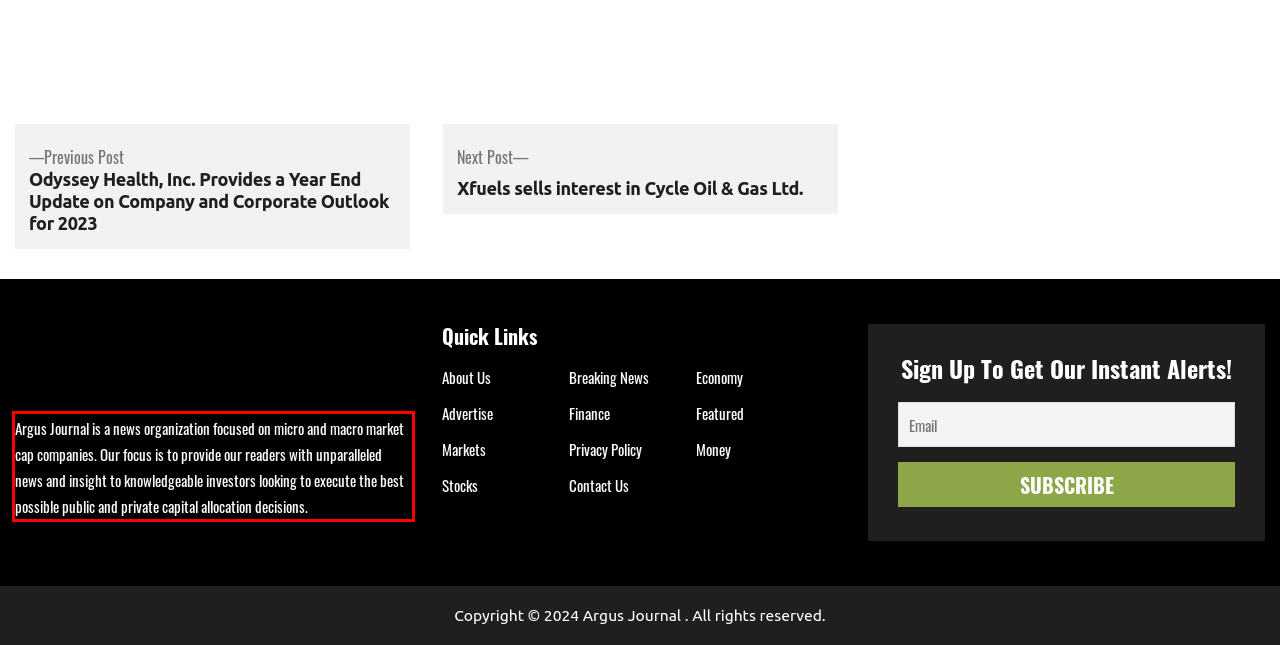Please identify and extract the text from the UI element that is surrounded by a red bounding box in the provided webpage screenshot.

Argus Journal is a news organization focused on micro and macro market cap companies. Our focus is to provide our readers with unparalleled news and insight to knowledgeable investors looking to execute the best possible public and private capital allocation decisions.